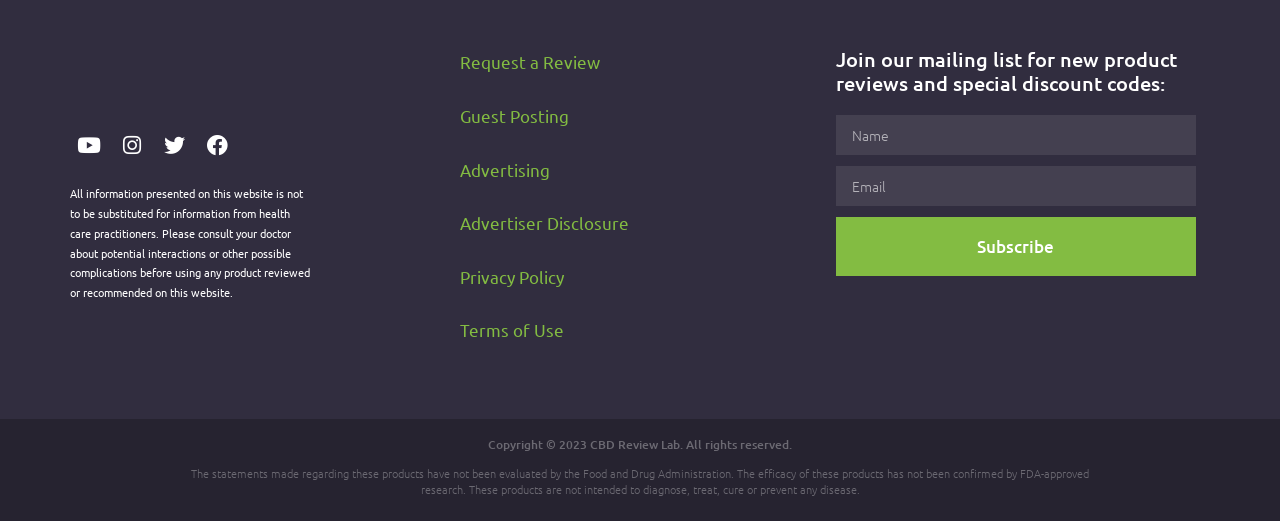Using the elements shown in the image, answer the question comprehensively: What is the purpose of the 'Request a Review' link?

The 'Request a Review' link is likely intended for users who want to request a review of a specific product, allowing them to submit their request to the website administrators or reviewers.